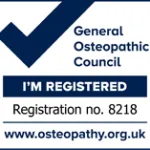What is the website address of the General Osteopathic Council?
Based on the image, answer the question with as much detail as possible.

The website address is provided at the bottom of the logo, which is www.osteopathy.org.uk, and can be used to access further information about the council and its registered practitioners.